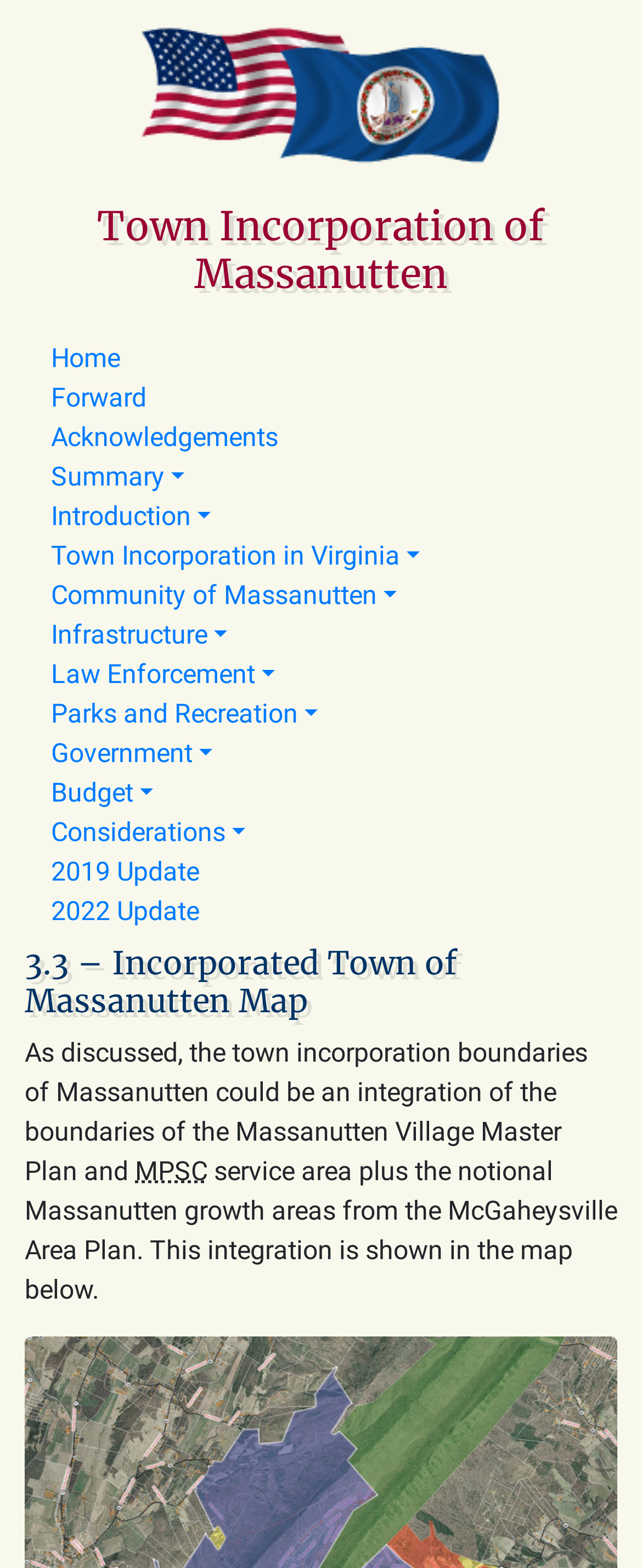Determine the bounding box coordinates for the element that should be clicked to follow this instruction: "View the Town Incorporation in Virginia page". The coordinates should be given as four float numbers between 0 and 1, in the format [left, top, right, bottom].

[0.079, 0.344, 0.654, 0.364]